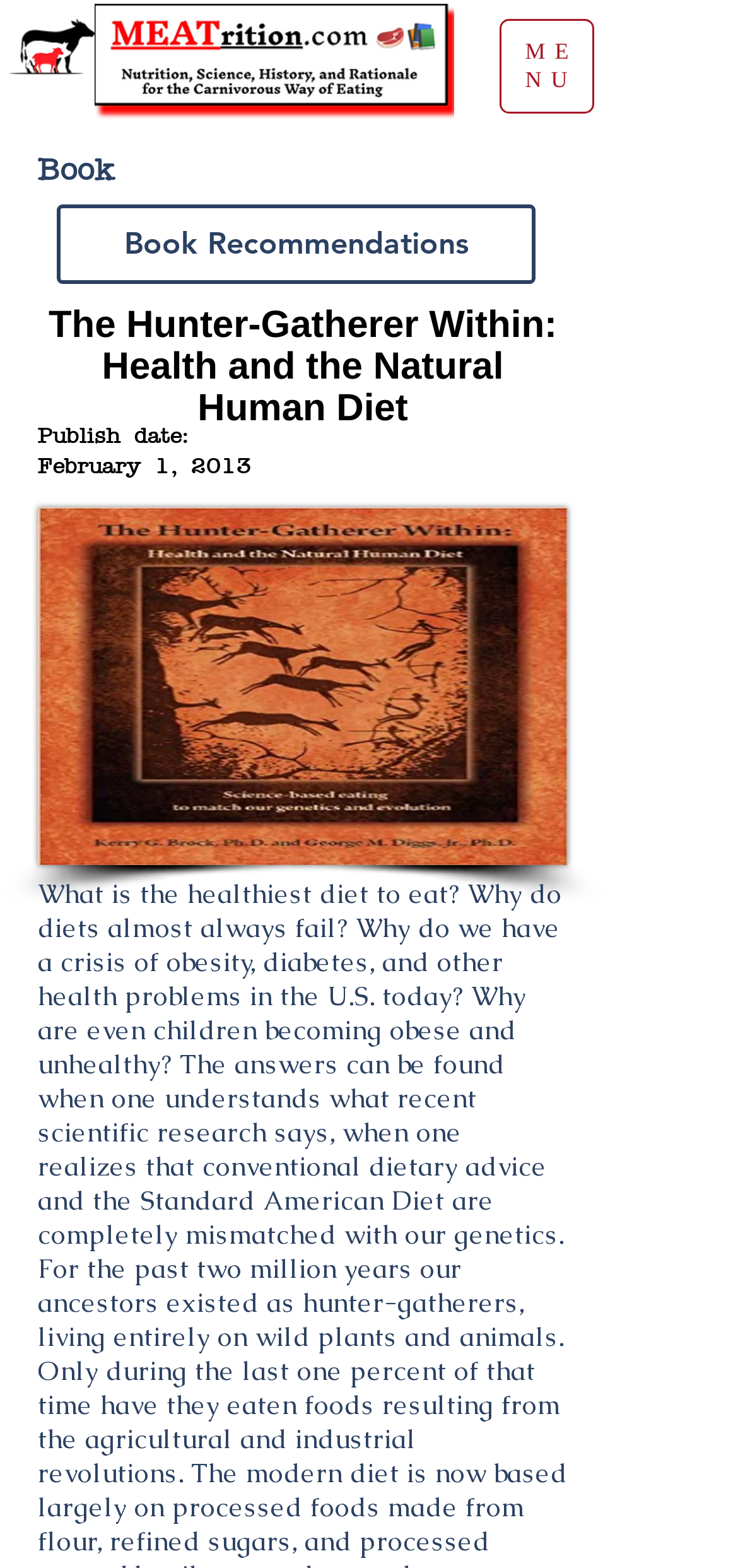Give a comprehensive overview of the webpage, including key elements.

The webpage is about the book "The Hunter-Gatherer Within: Health and the Natural Human Diet". At the top left corner, there is a small image of a logo, "CARNIWAY-animals-only.png", and next to it, a larger logo "Meatrition.com.png" takes up a significant portion of the top section. 

On the top right corner, there is a button to open a navigation menu, with the text "ME" and "NU" written on it. Below the navigation button, there is a heading that reads "Book". 

Further down, there is a Twitter tweet section on the right side, and a link to "Book Recommendations" on the left side. The main content of the page is a heading that displays the title of the book, "The Hunter-Gatherer Within: Health and the Natural Human Diet", followed by the publish date, "February 1, 2013". 

Below the publish date, there is a large section that takes up most of the page, containing the book's title again, with an image of the book cover. This section also contains a link to the book.